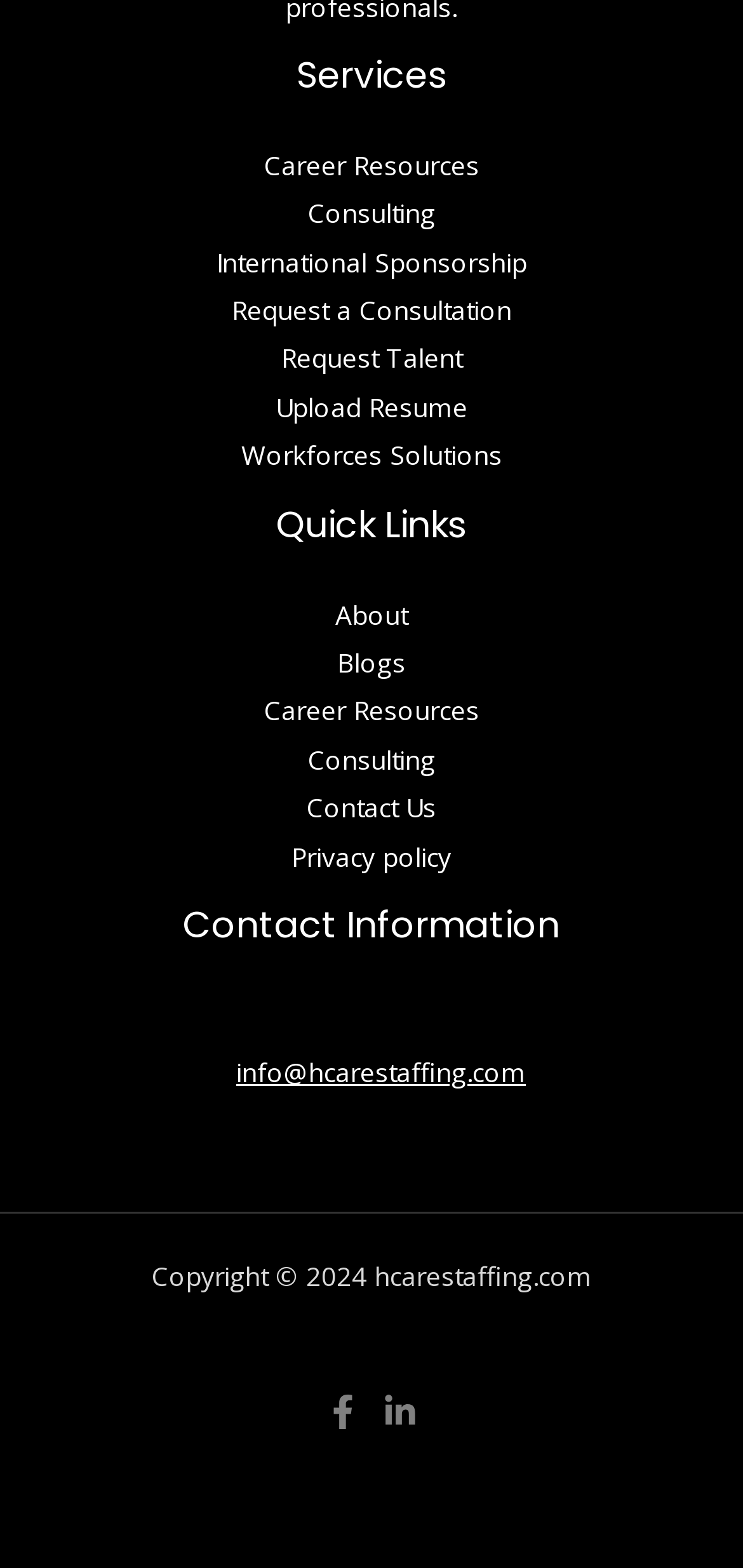Analyze the image and provide a detailed answer to the question: What is the copyright year mentioned at the bottom of the webpage?

I looked at the bottom of the webpage and found a StaticText element with the copyright information, which mentions the year 2024.